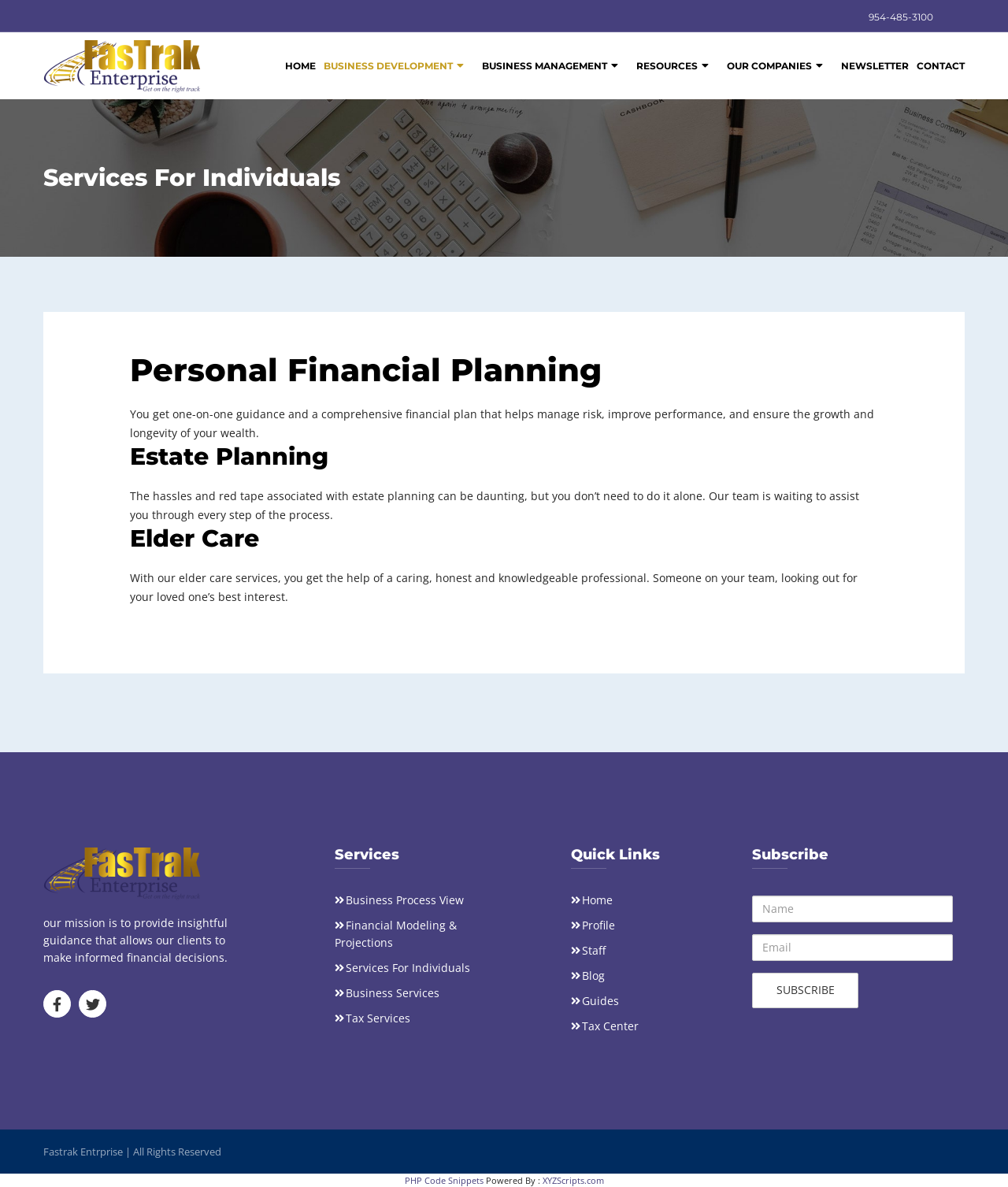What is the purpose of the form at the bottom right corner?
Based on the image, give a one-word or short phrase answer.

Subscribe